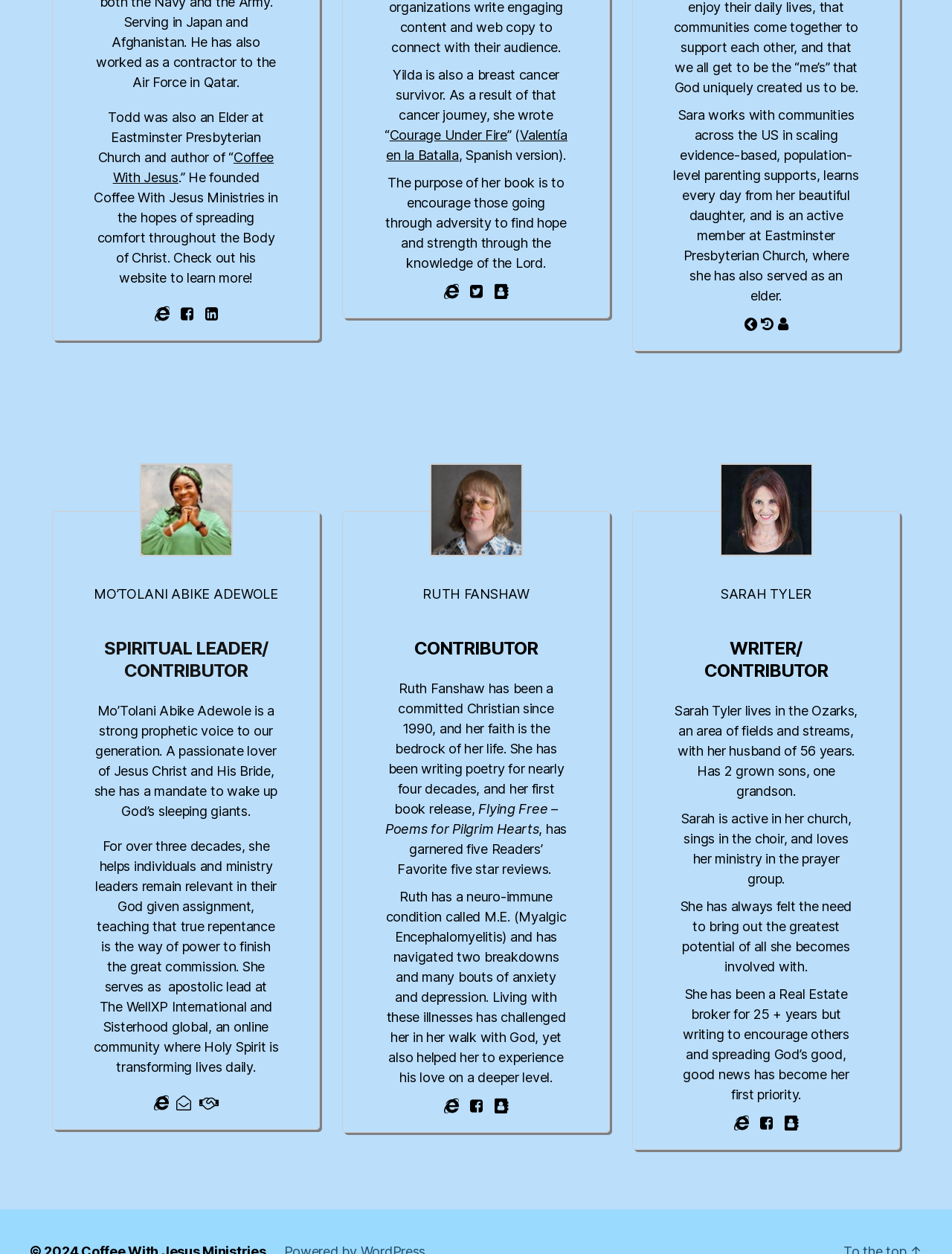Identify the bounding box for the given UI element using the description provided. Coordinates should be in the format (top-left x, top-left y, bottom-right x, bottom-right y) and must be between 0 and 1. Here is the description: Coffee With Jesus

[0.118, 0.119, 0.288, 0.148]